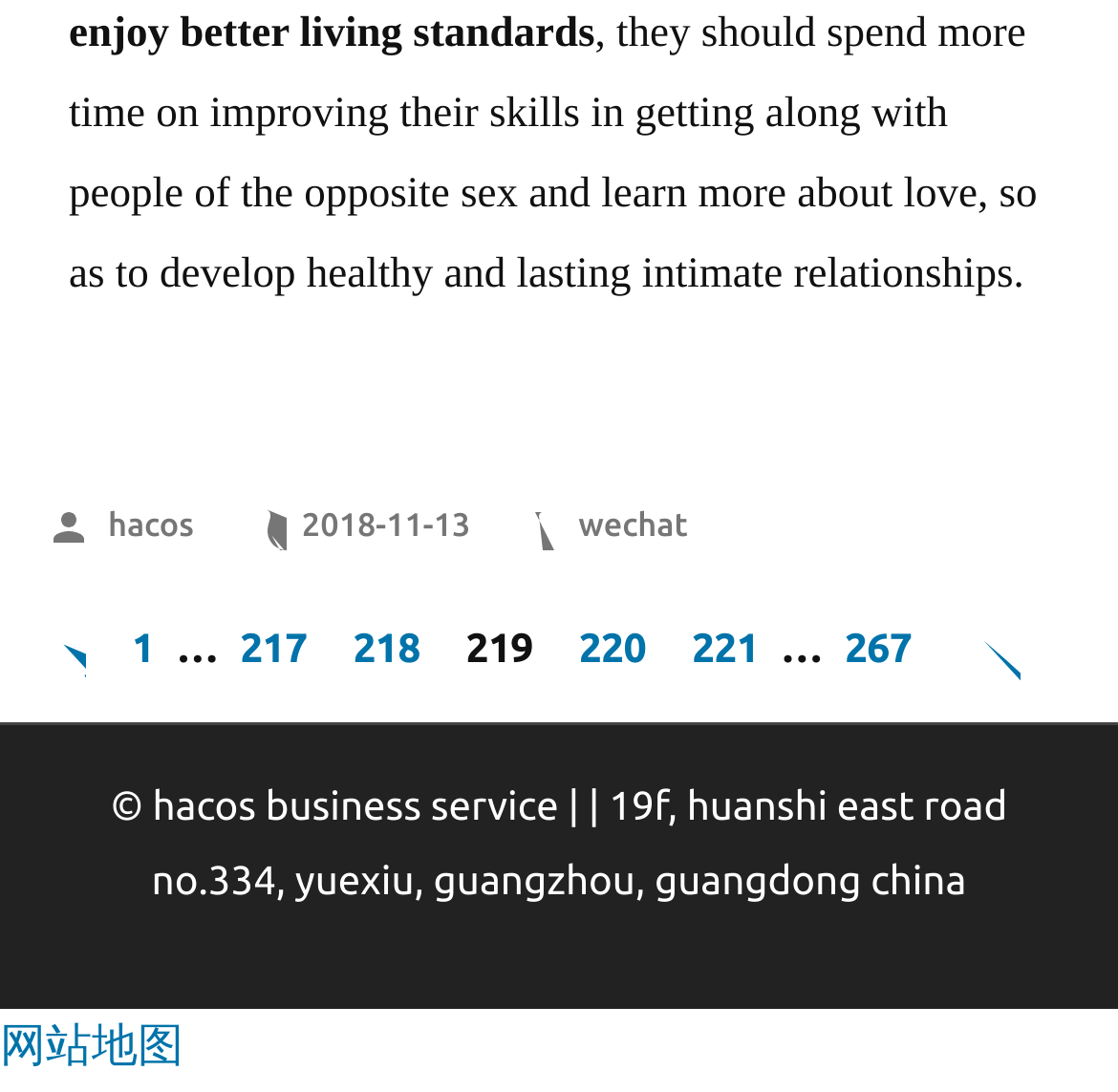Is there a link to a website map?
Please describe in detail the information shown in the image to answer the question.

The webpage contains a link labeled '网站地图' (which translates to 'website map') at the bottom of the page, suggesting that there is a link to a website map.